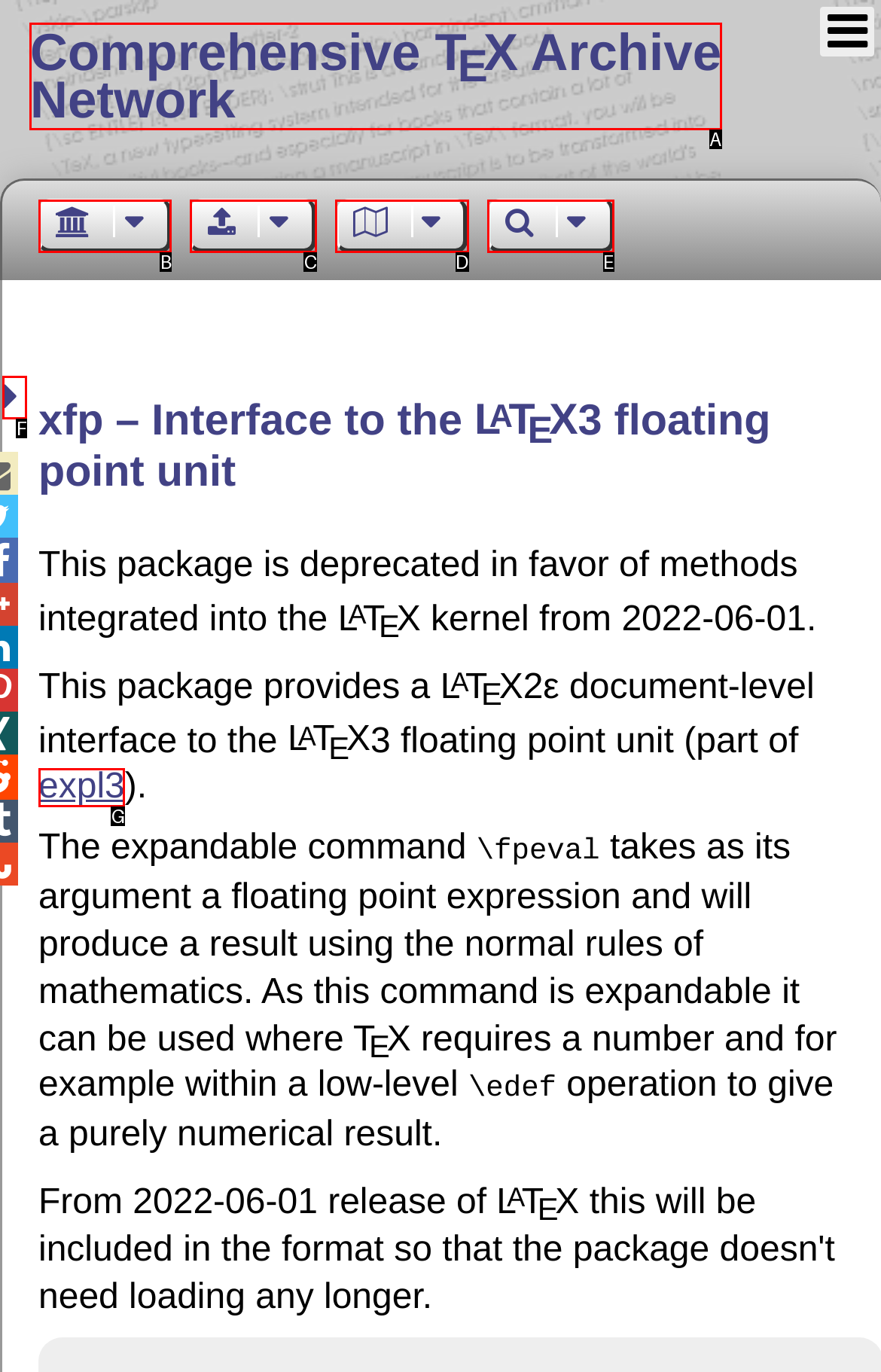Determine the option that best fits the description: CTAN Comprehensive TeX Archive Network
Reply with the letter of the correct option directly.

A